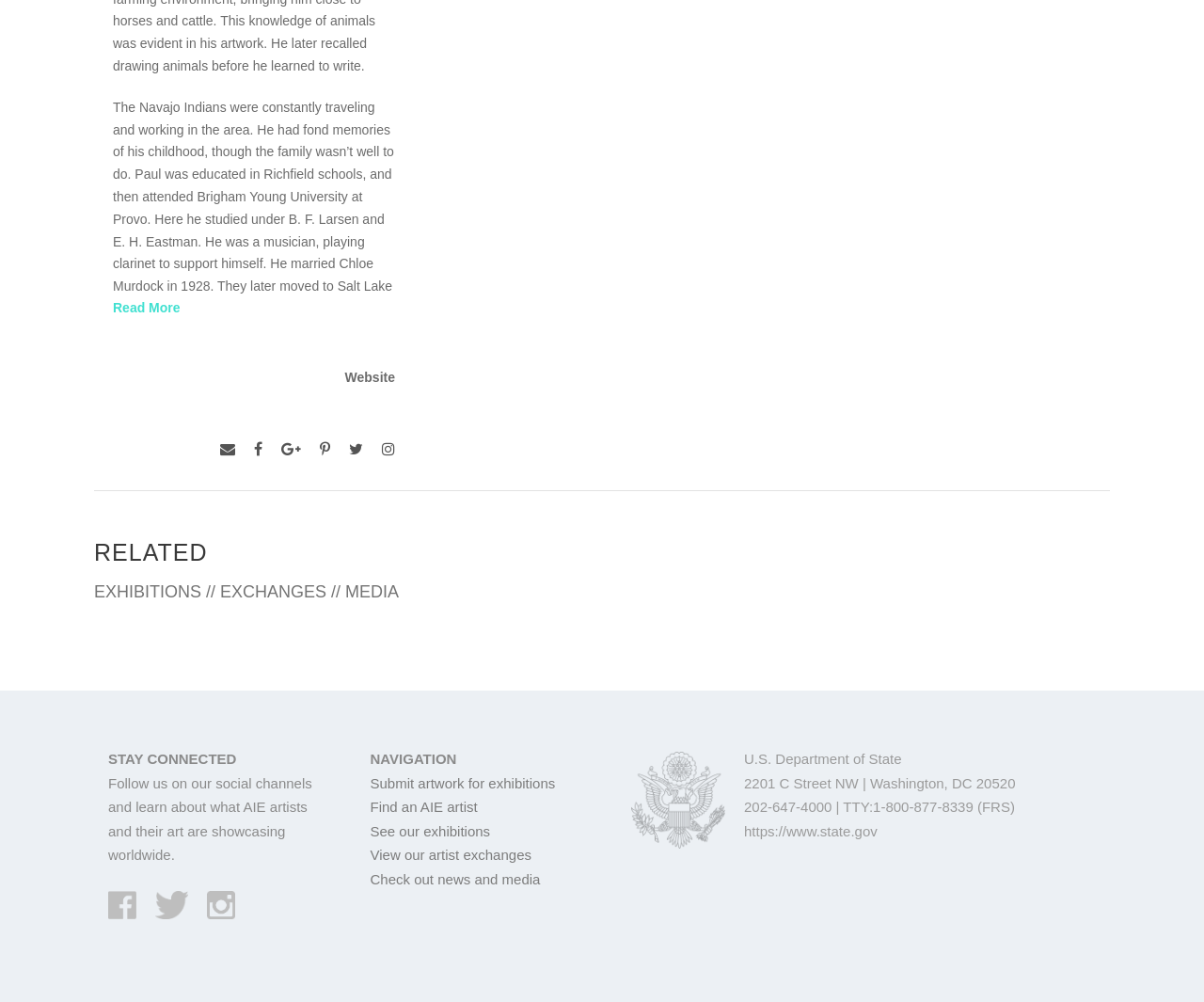Identify and provide the bounding box for the element described by: "Read More".

[0.094, 0.3, 0.15, 0.315]